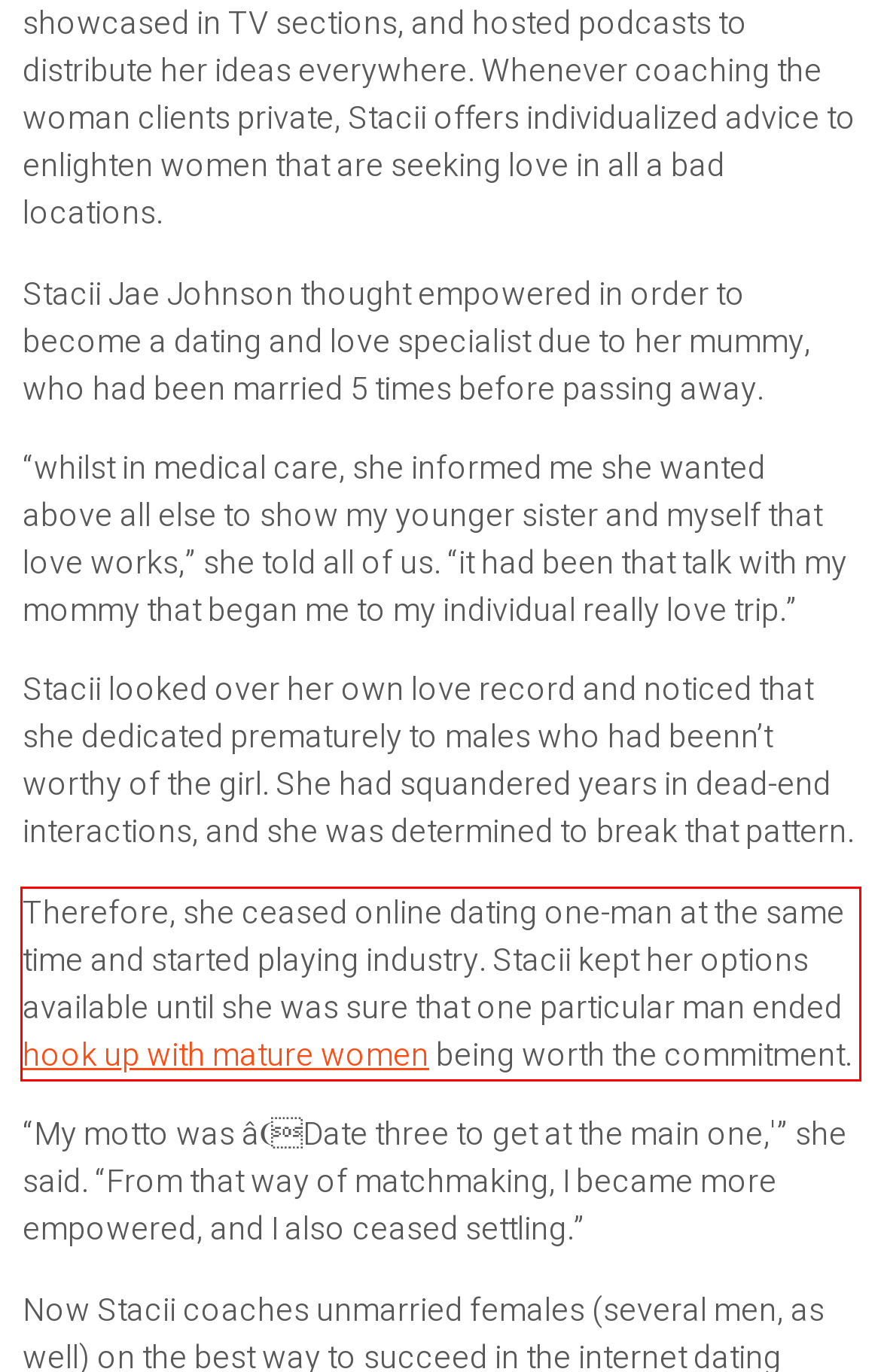Identify and extract the text within the red rectangle in the screenshot of the webpage.

Therefore, she ceased online dating one-man at the same time and started playing industry. Stacii kept her options available until she was sure that one particular man ended hook up with mature women being worth the commitment.